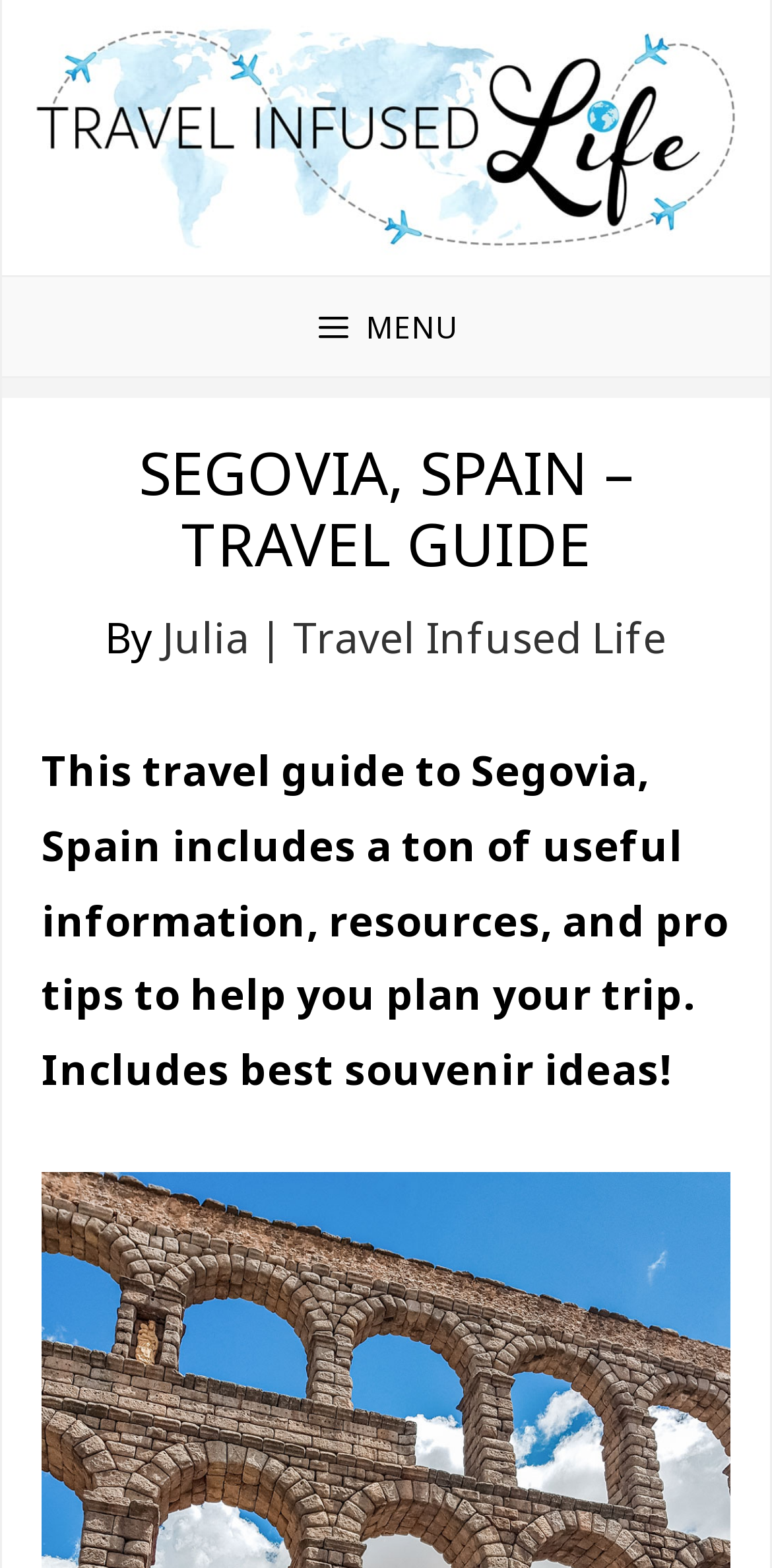Please locate the UI element described by "Menu" and provide its bounding box coordinates.

[0.003, 0.177, 0.997, 0.24]